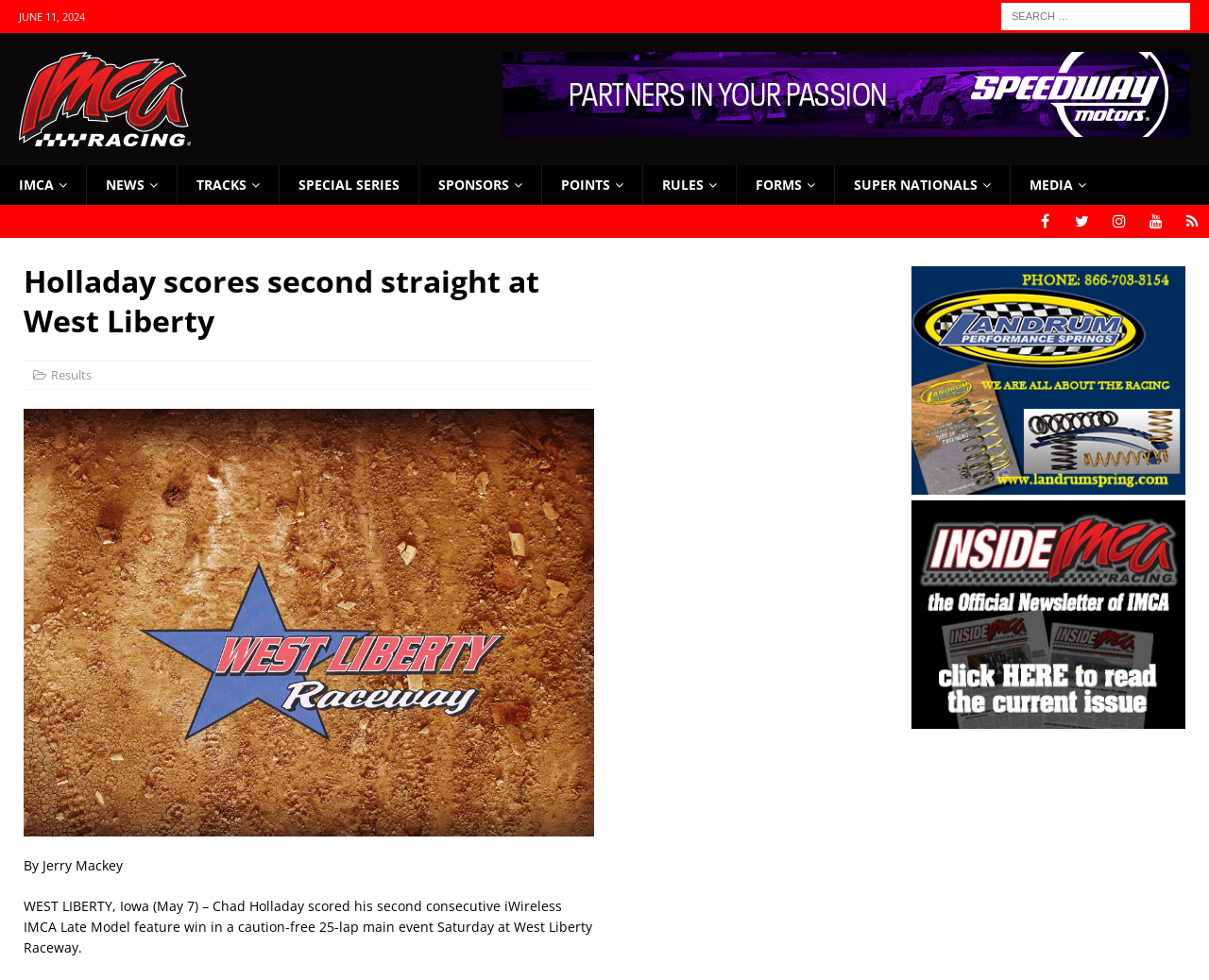What is the type of car model mentioned in the article?
Provide a detailed answer to the question using information from the image.

I found the car model 'IMCA Late Model' in the article text, which is located in a StaticText element with bounding box coordinates [0.02, 0.915, 0.49, 0.976]. The text mentions 'Chad Holladay scored his second consecutive iWireless IMCA Late Model feature win in a caution-free 25-lap main event Saturday at West Liberty Raceway.'